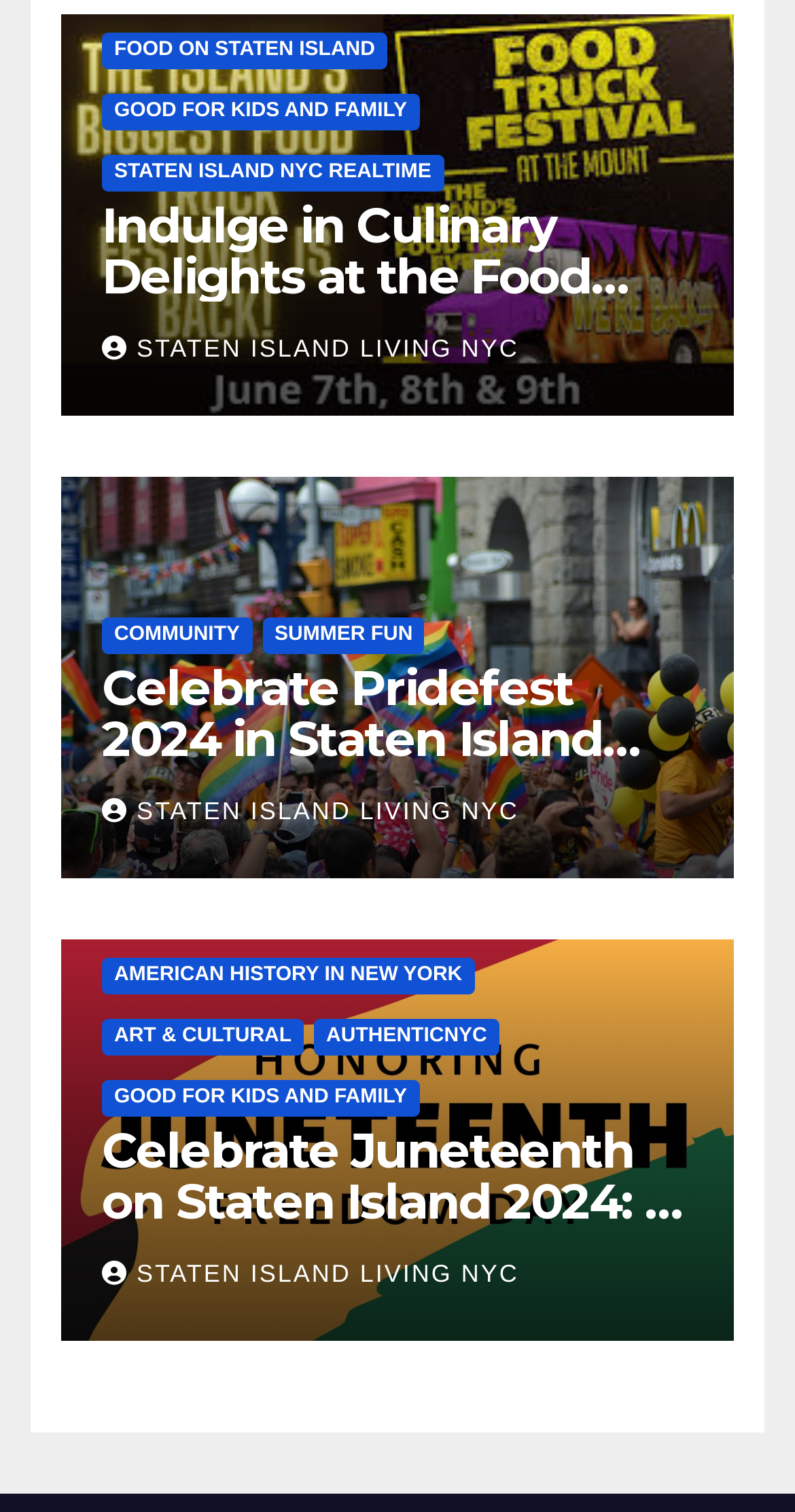What is the focus of the 'AMERICAN HISTORY IN NEW YORK' link?
Please provide a detailed answer to the question.

The focus of the 'AMERICAN HISTORY IN NEW YORK' link can be inferred from the text itself, which suggests that the link is related to American history in New York. The context of the webpage, which is focused on Staten Island, suggests that the link is specifically about American history in Staten Island or New York City.